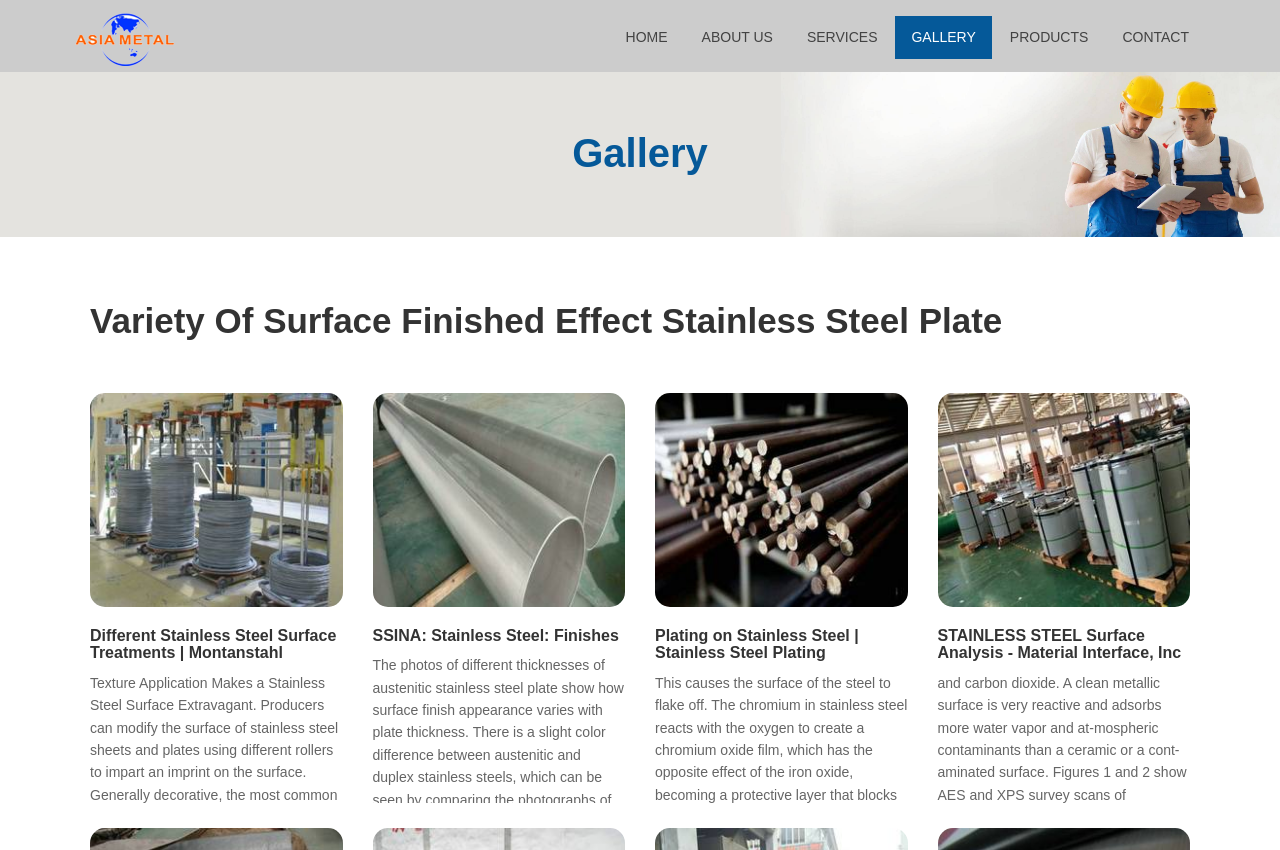Create a detailed summary of all the visual and textual information on the webpage.

The webpage is about stainless steel plates with various surface finishes. At the top left, there is a logo image with a link to the homepage. To the right of the logo, there are six navigation links: HOME, ABOUT US, SERVICES, GALLERY, PRODUCTS, and CONTACT. 

Below the navigation links, there is a heading that reads "Gallery". Underneath the "Gallery" heading, there are four sections, each consisting of an image and a heading. The first section has an image on the left and a heading that reads "Different Stainless Steel Surface Treatments | Montanstahl". The second section is positioned to the right of the first section and has an image and a heading that reads "SSINA: Stainless Steel: Finishes". The third section is below the first two sections and has an image and a heading that reads "Plating on Stainless Steel | Stainless Steel Plating". The fourth section is to the right of the third section and has an image and a heading that reads "STAINLESS STEEL Surface Analysis - Material Interface, Inc".

Below these four sections, there is a block of text that explains the process of how the chromium in stainless steel reacts with oxygen to create a protective layer that prevents corrosion.